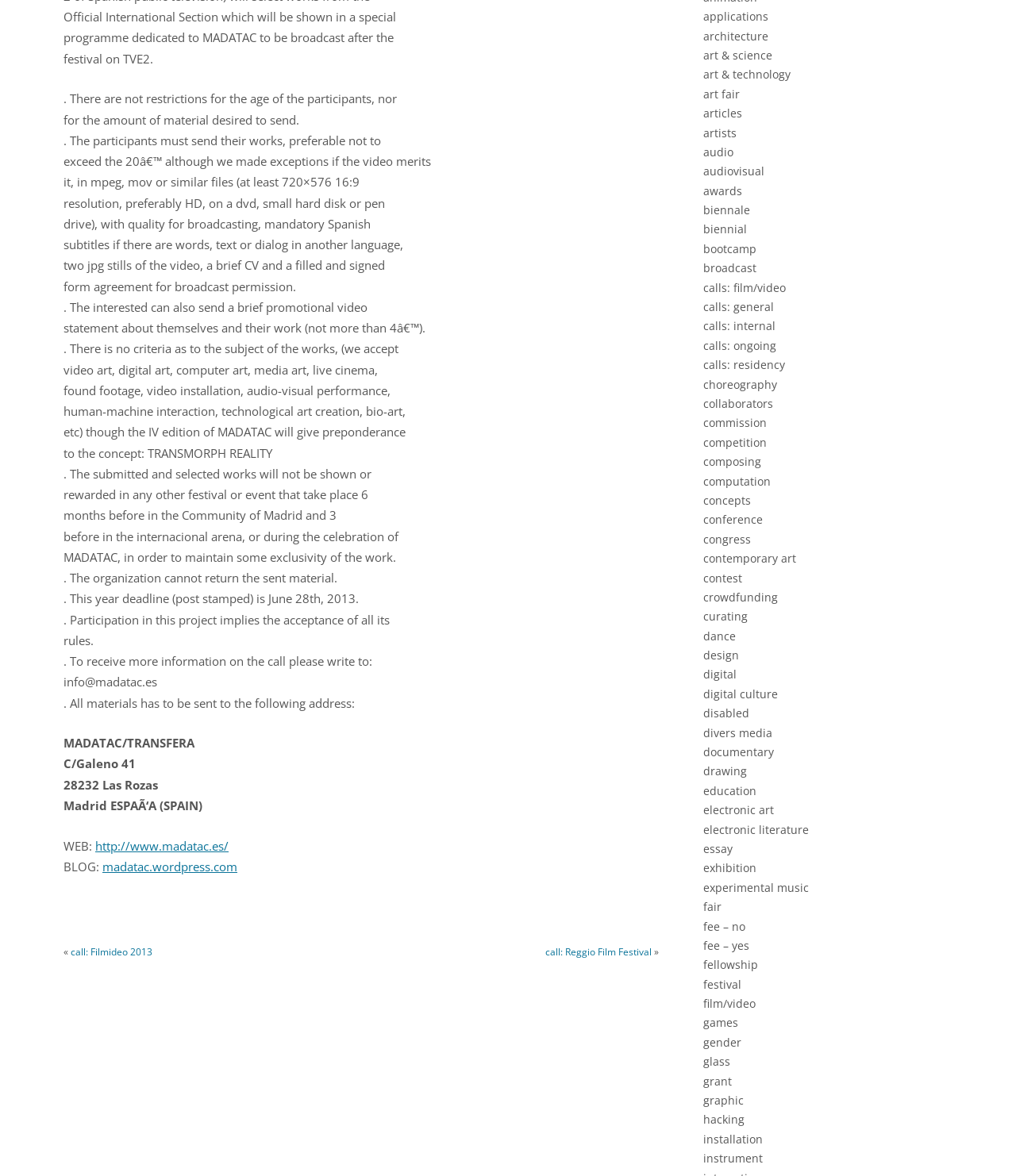Give a concise answer of one word or phrase to the question: 
What is the theme of the IV edition of MADATAC?

Transmorph Reality